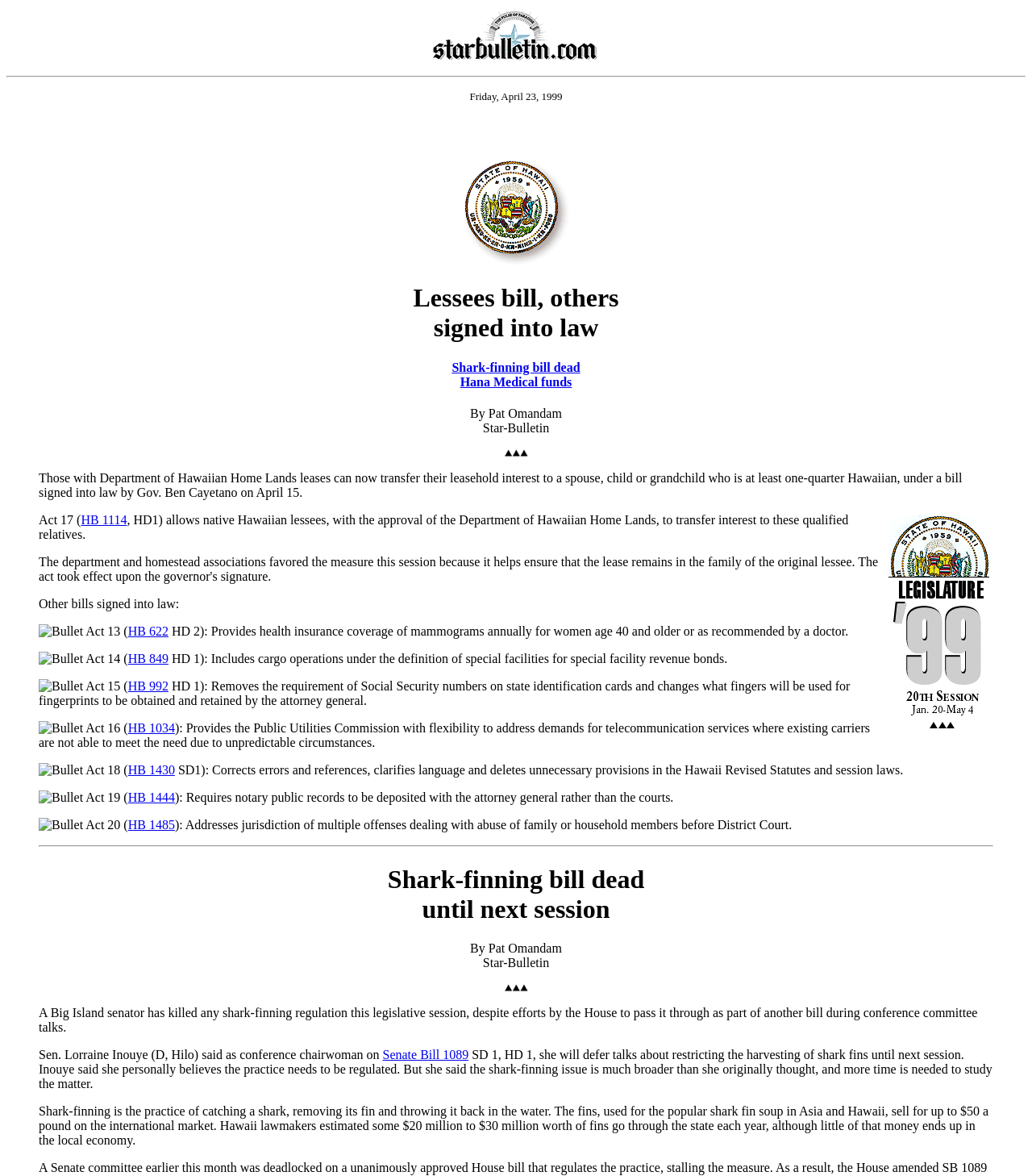What is the image located at the top-right corner of the webpage?
Using the image, elaborate on the answer with as much detail as possible.

I found the image 'Hawaii State Seal' located at the top-right corner of the webpage, with bounding box coordinates [0.448, 0.134, 0.552, 0.226].